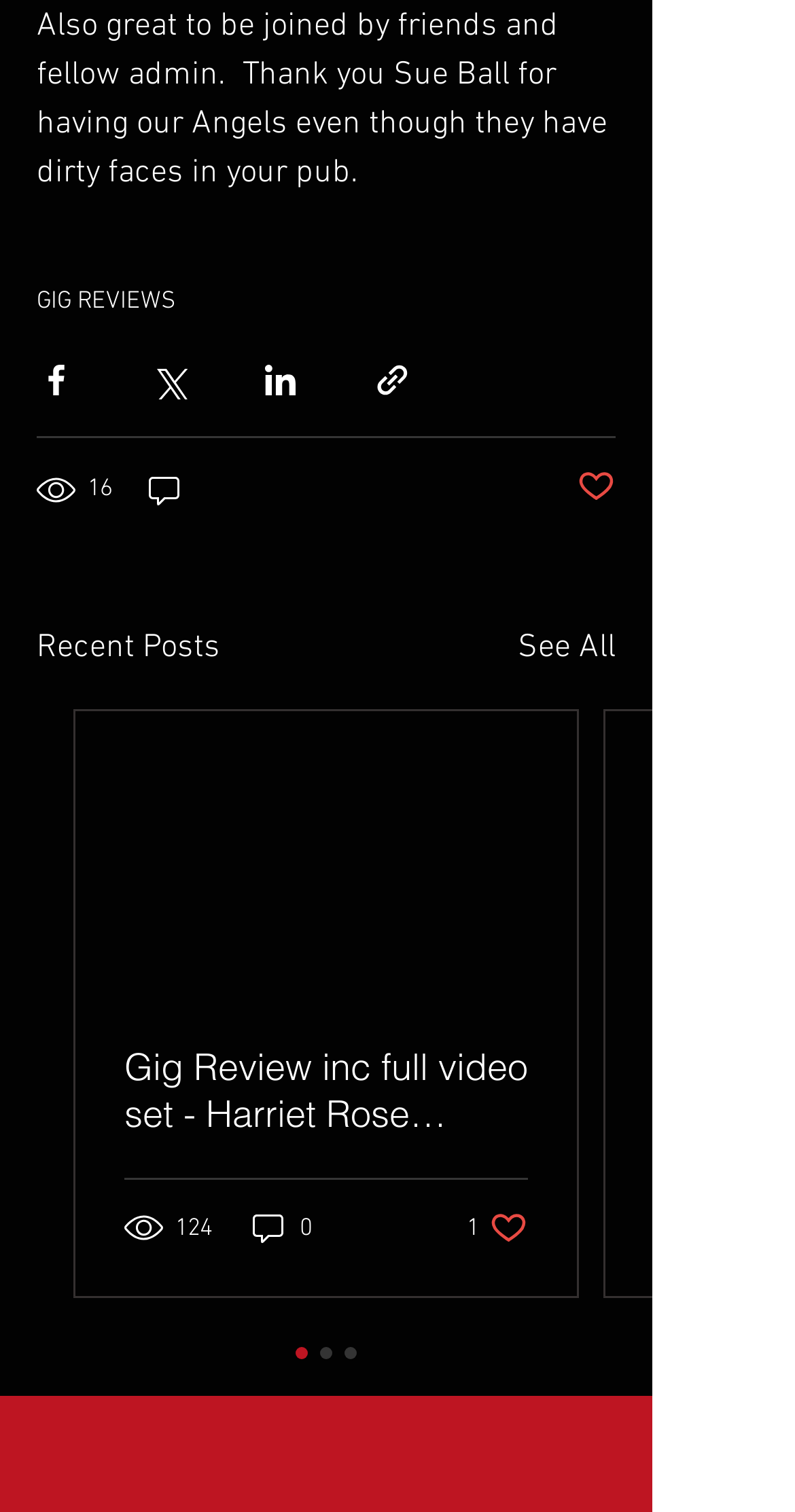Locate the bounding box coordinates of the element to click to perform the following action: 'View 'Recent Posts''. The coordinates should be given as four float values between 0 and 1, in the form of [left, top, right, bottom].

[0.046, 0.413, 0.277, 0.445]